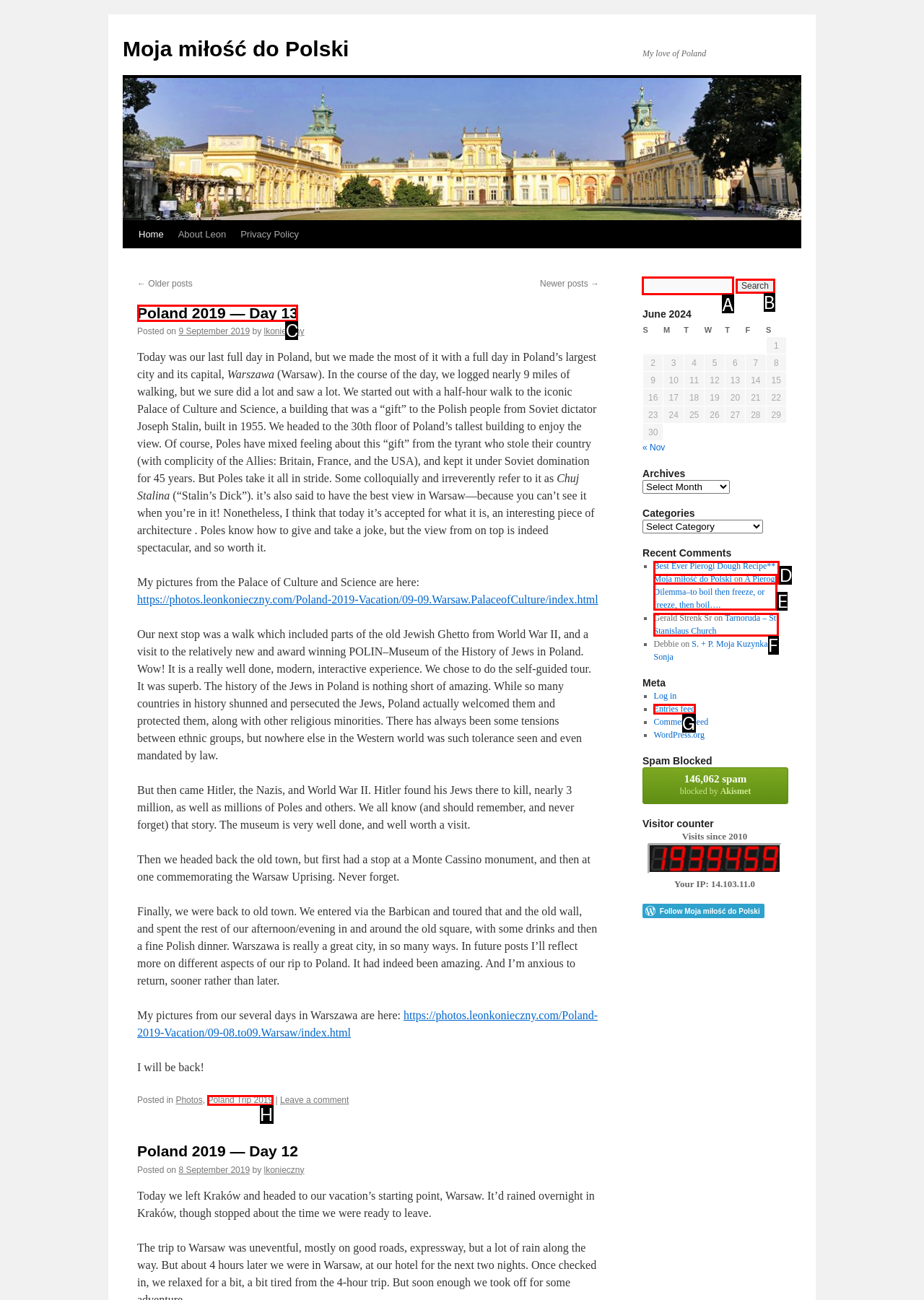Choose the UI element you need to click to carry out the task: Search for something.
Respond with the corresponding option's letter.

A